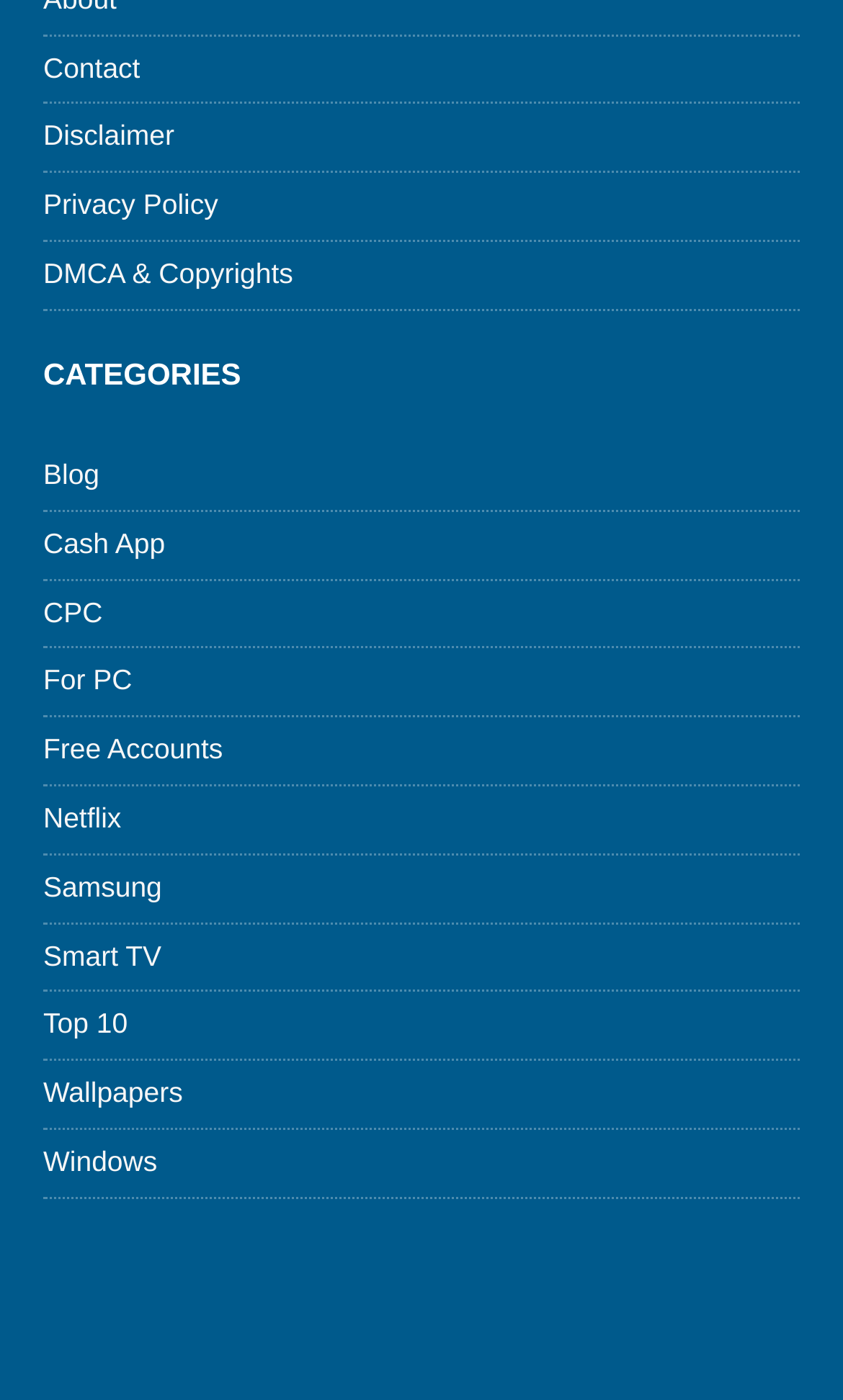How many links are available under the 'CATEGORIES' heading?
Use the information from the image to give a detailed answer to the question.

By examining the webpage structure, I can count 12 links under the 'CATEGORIES' heading, which are Blog, Cash App, CPC, For PC, Free Accounts, Netflix, Samsung, Smart TV, Top 10, Wallpapers, and Windows.